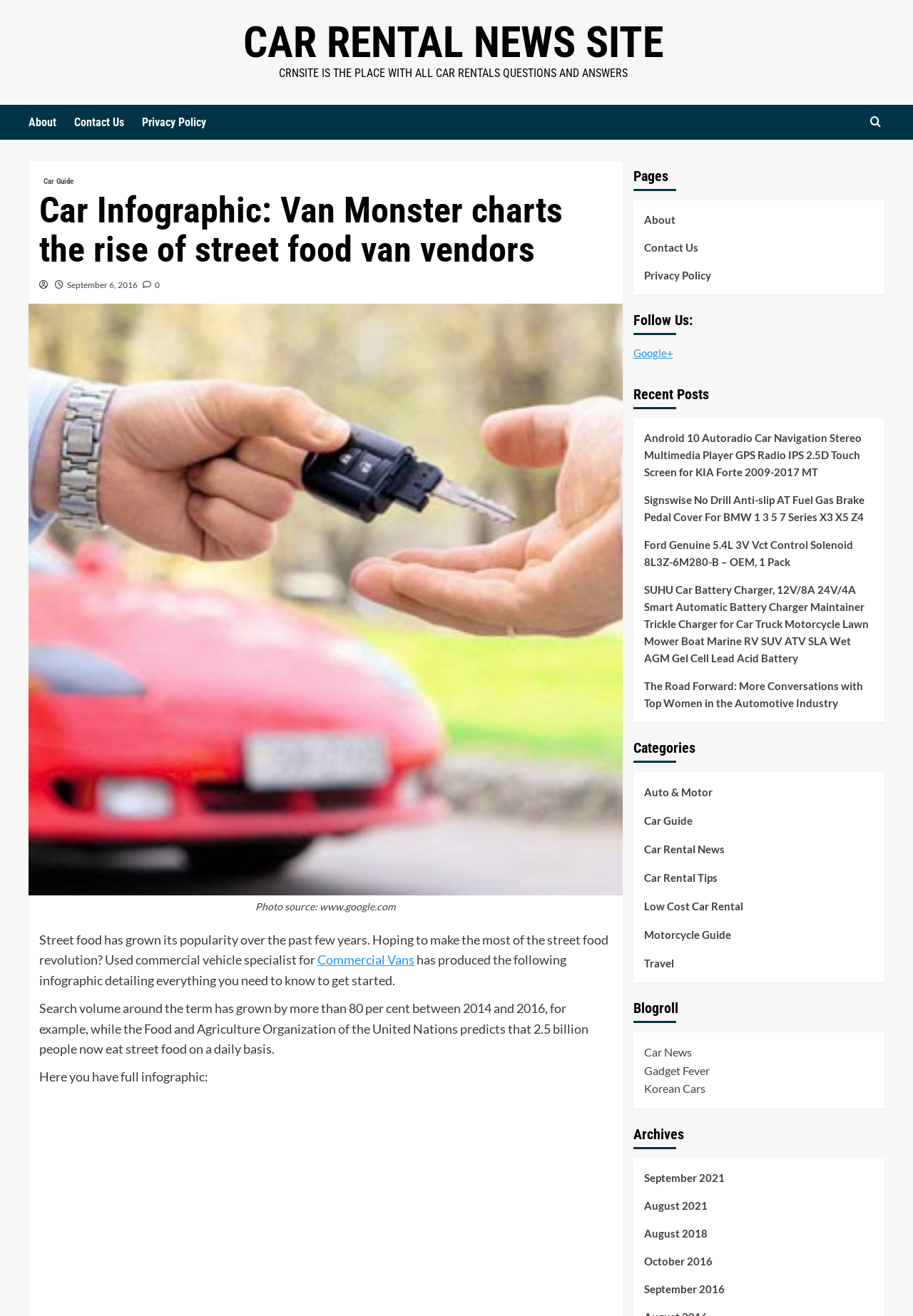Please identify the bounding box coordinates of the region to click in order to complete the given instruction: "Follow the website on Google+". The coordinates should be four float numbers between 0 and 1, i.e., [left, top, right, bottom].

[0.693, 0.263, 0.737, 0.273]